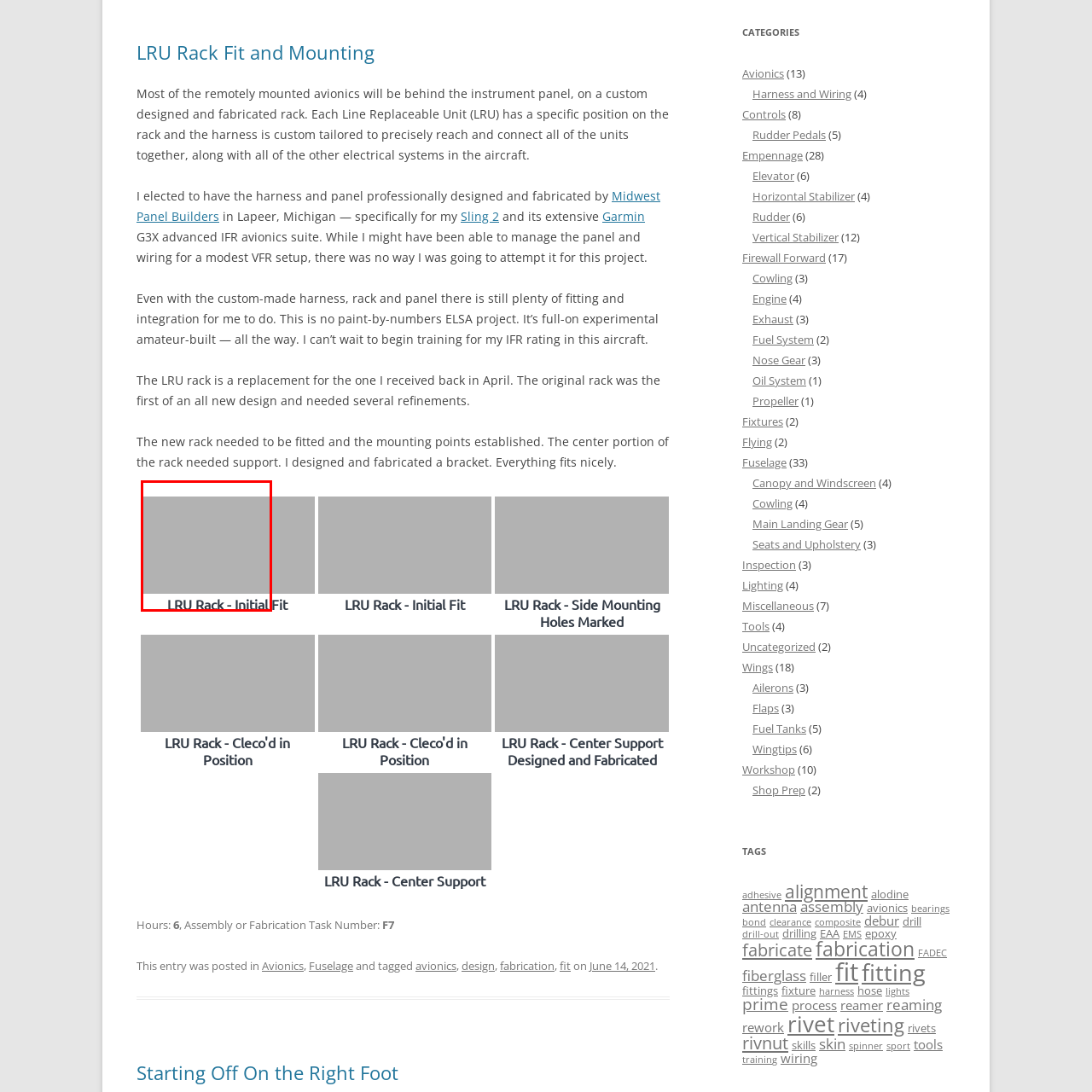What phase of the configuration process is depicted? Look at the image outlined by the red bounding box and provide a succinct answer in one word or a brief phrase.

Early phase